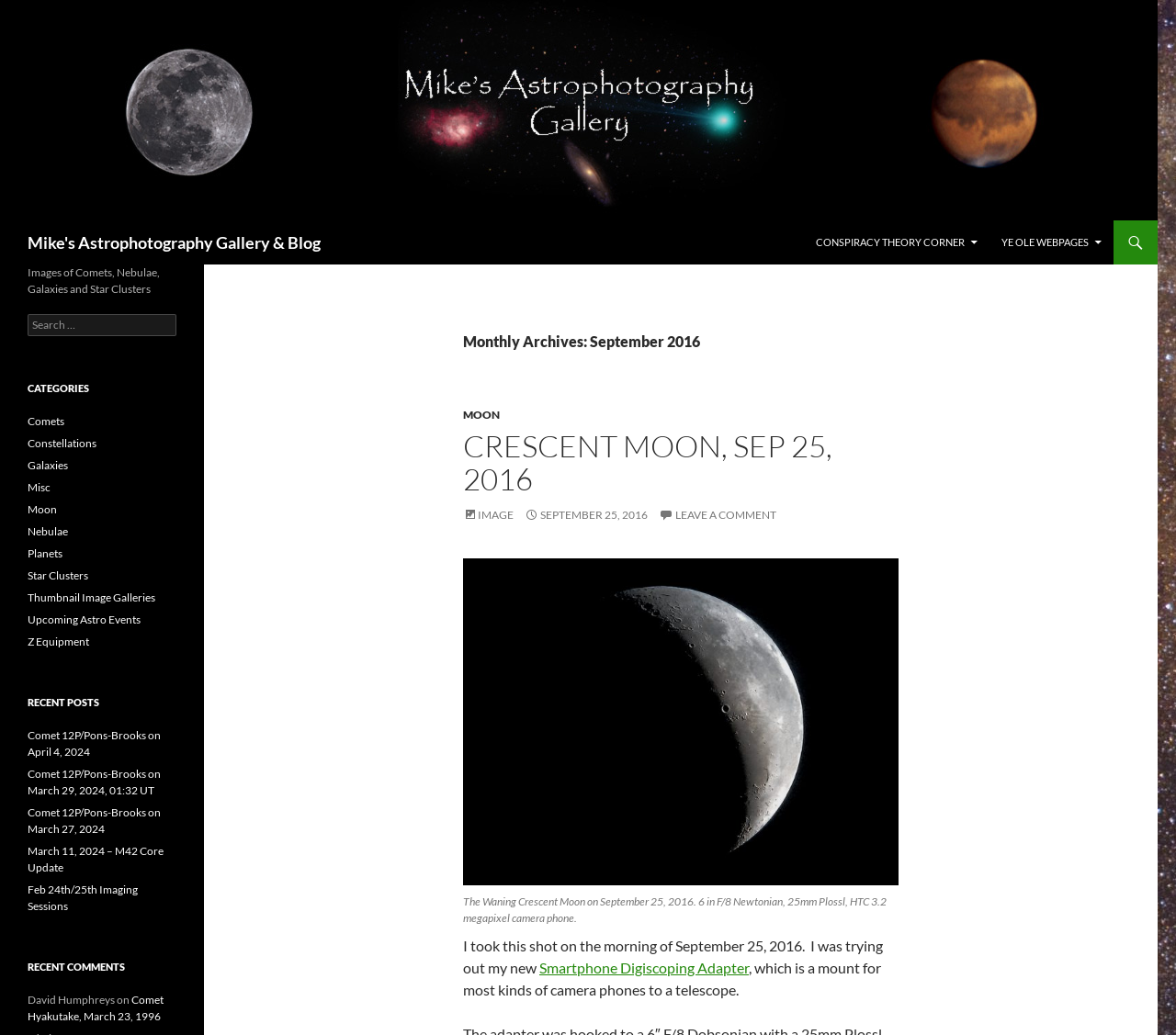Could you indicate the bounding box coordinates of the region to click in order to complete this instruction: "Go to the category of Moon".

[0.023, 0.485, 0.048, 0.499]